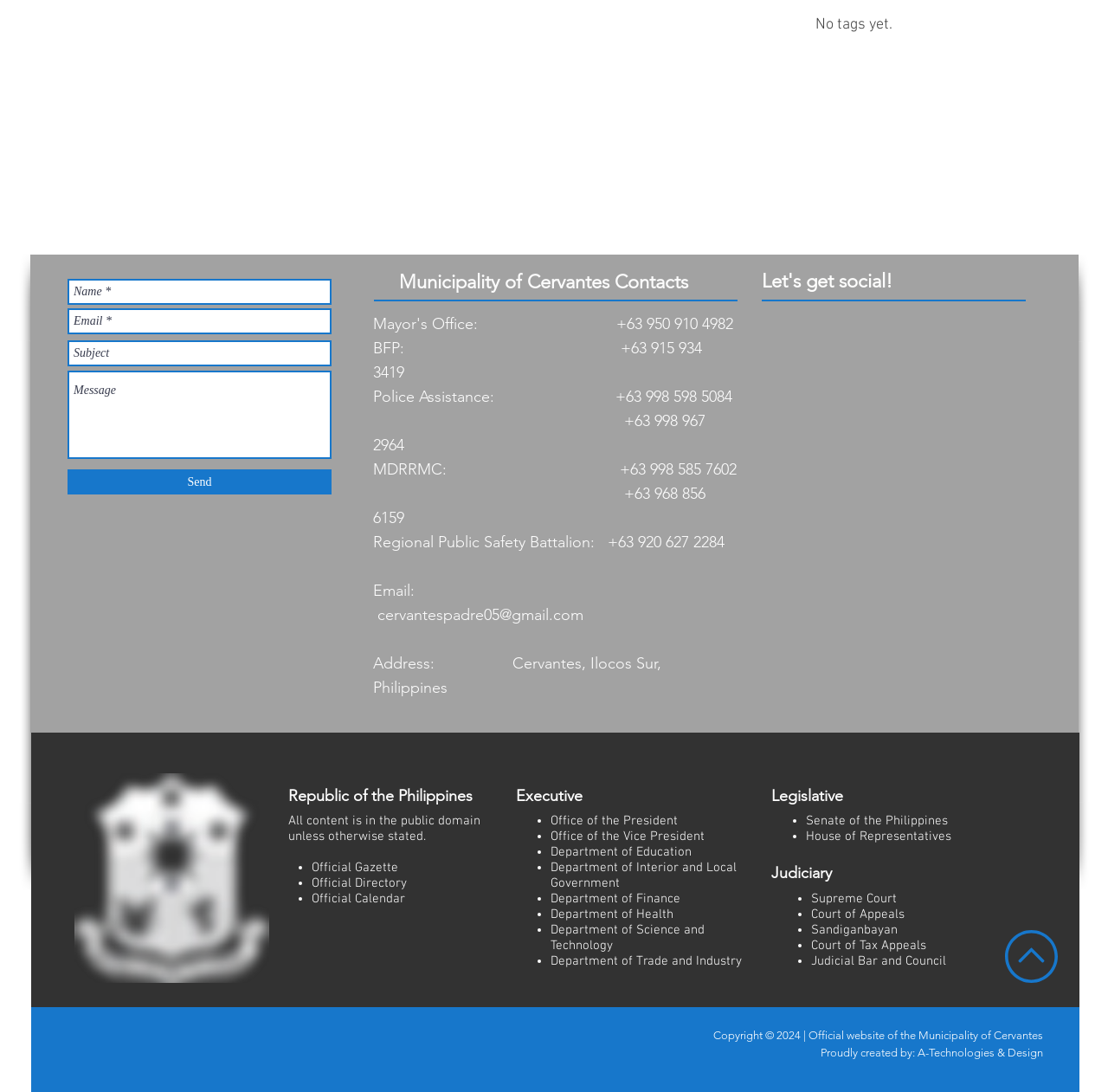Identify the bounding box coordinates for the region of the element that should be clicked to carry out the instruction: "Enter name". The bounding box coordinates should be four float numbers between 0 and 1, i.e., [left, top, right, bottom].

[0.061, 0.256, 0.299, 0.279]